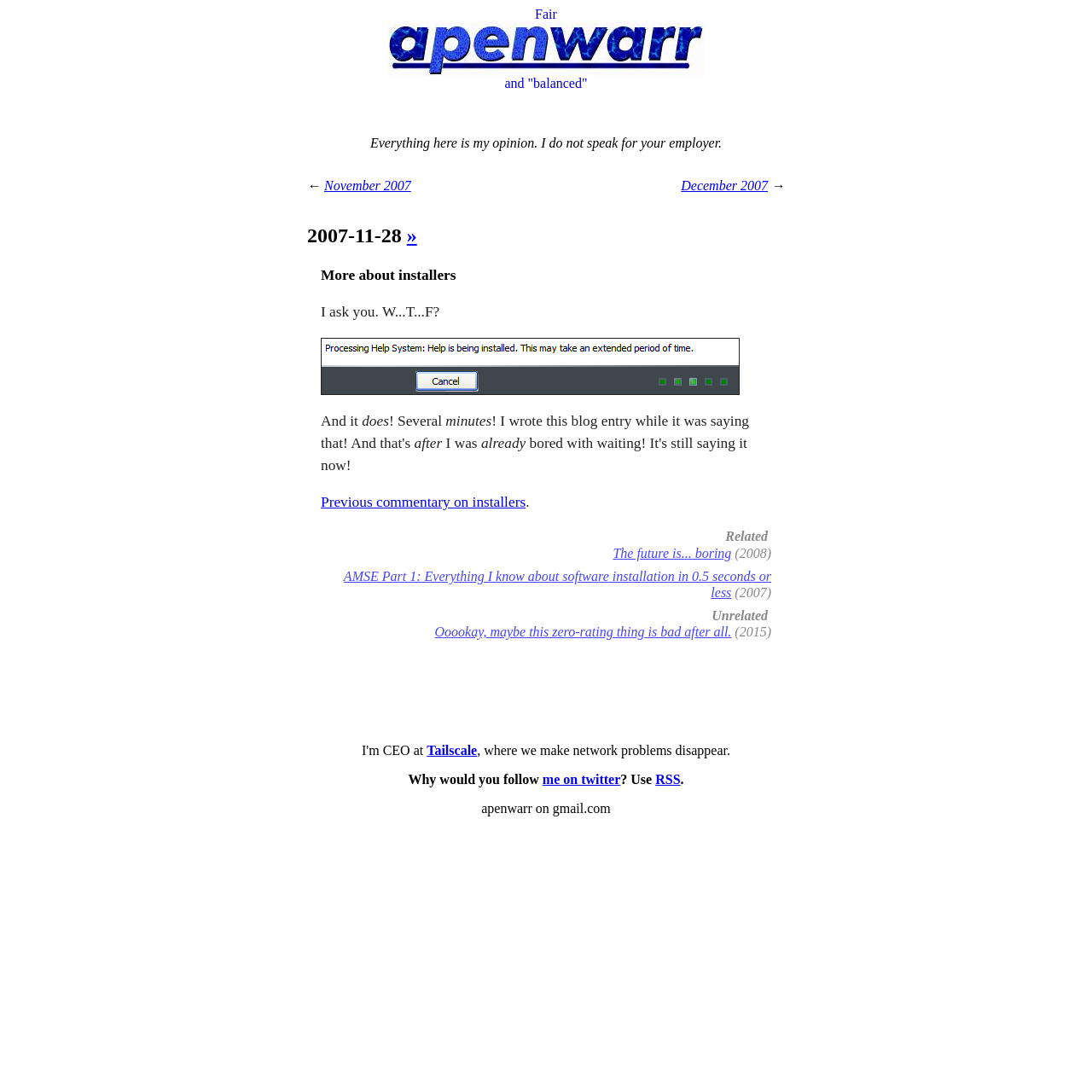Please respond in a single word or phrase: 
How can one follow the author?

On Twitter or RSS